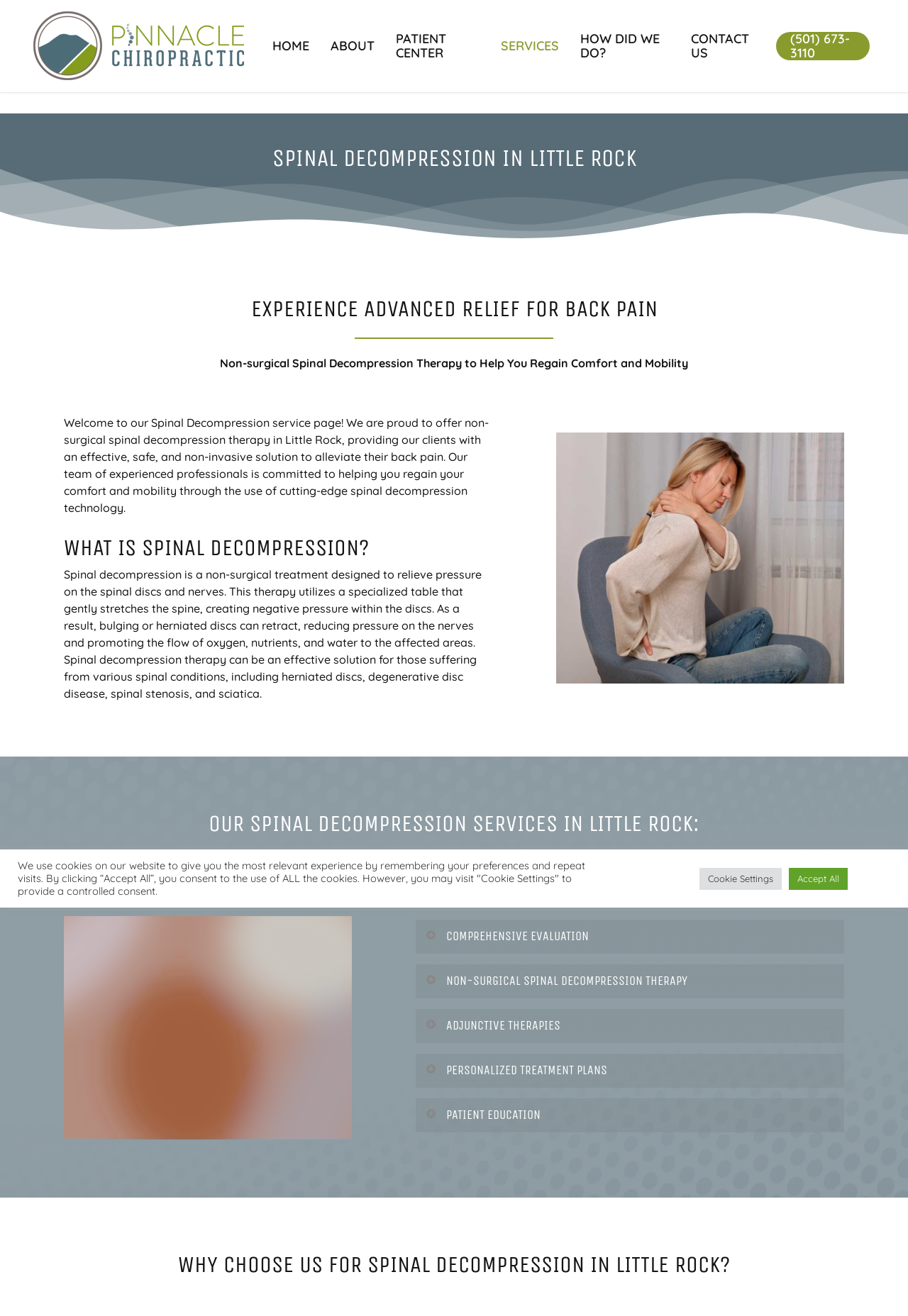From the element description alt="Pinnacle Chiropractic", predict the bounding box coordinates of the UI element. The coordinates must be specified in the format (top-left x, top-left y, bottom-right x, bottom-right y) and should be within the 0 to 1 range.

[0.035, 0.008, 0.27, 0.062]